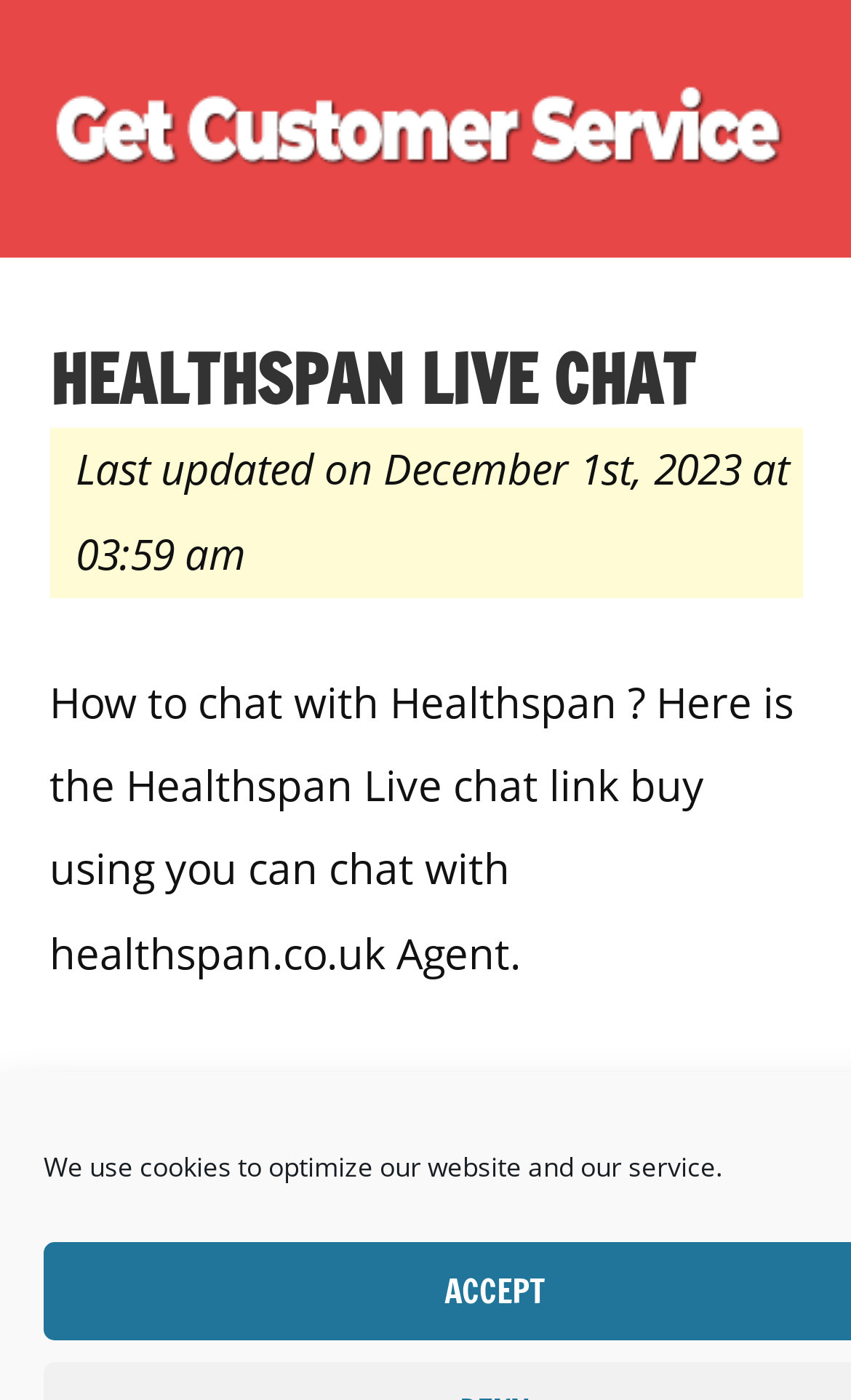When was the webpage last updated?
Please use the visual content to give a single word or phrase answer.

December 1st, 2023